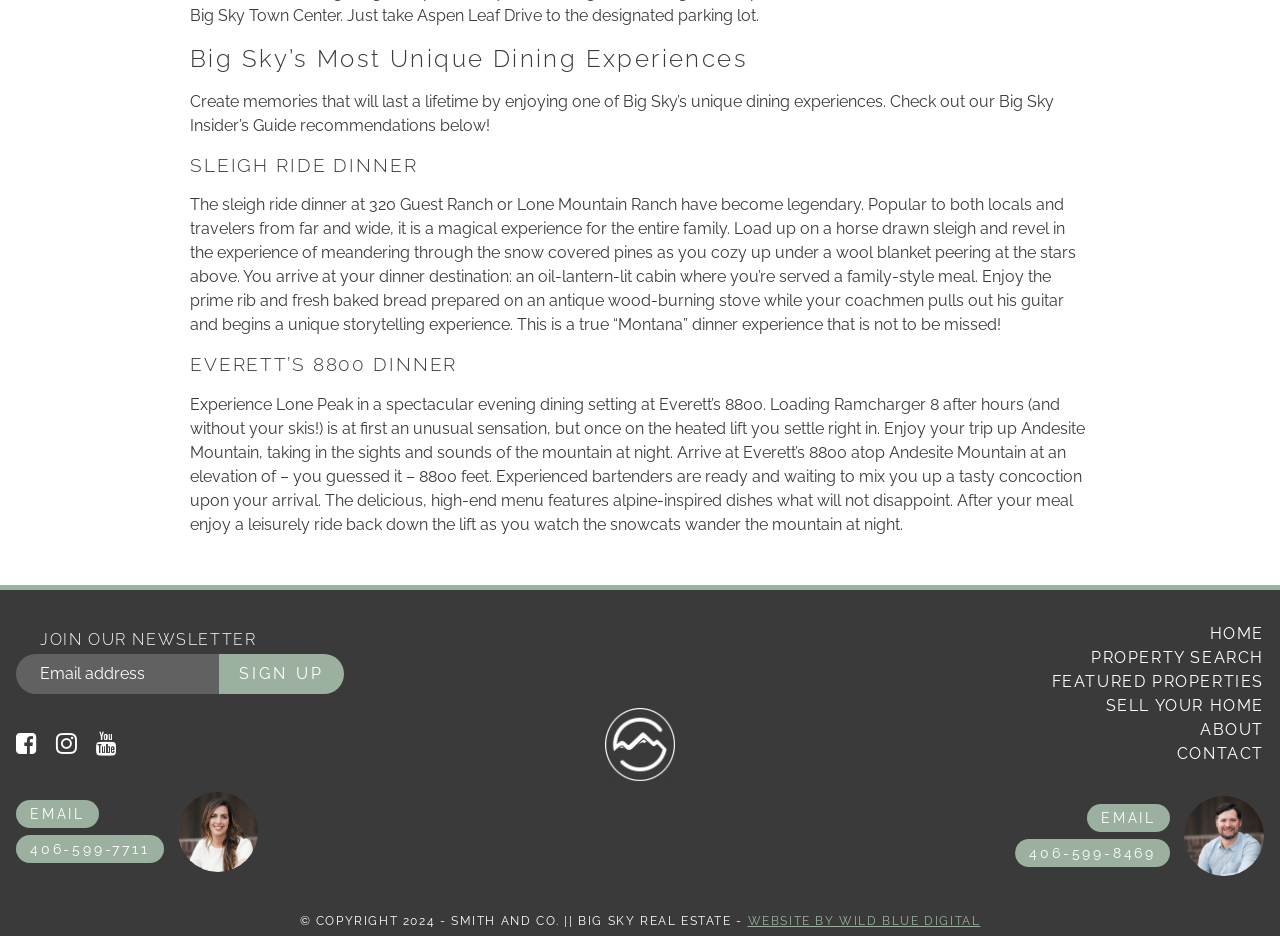Please locate the bounding box coordinates of the element that should be clicked to achieve the given instruction: "Explore featured properties".

[0.822, 0.718, 0.988, 0.738]